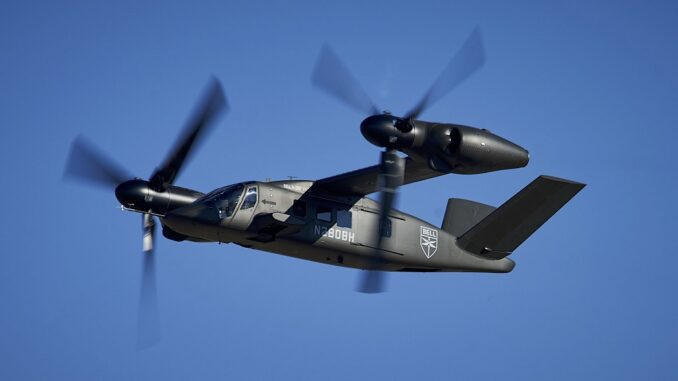What is the significance of the Bell V-280 Valor aircraft?
Please respond to the question with a detailed and informative answer.

The caption states that the Bell V-280 Valor 'won the Future Long Range Assault Aircraft competition', indicating its significance in the field of military aviation. This achievement suggests that the aircraft has demonstrated exceptional capabilities and performance.